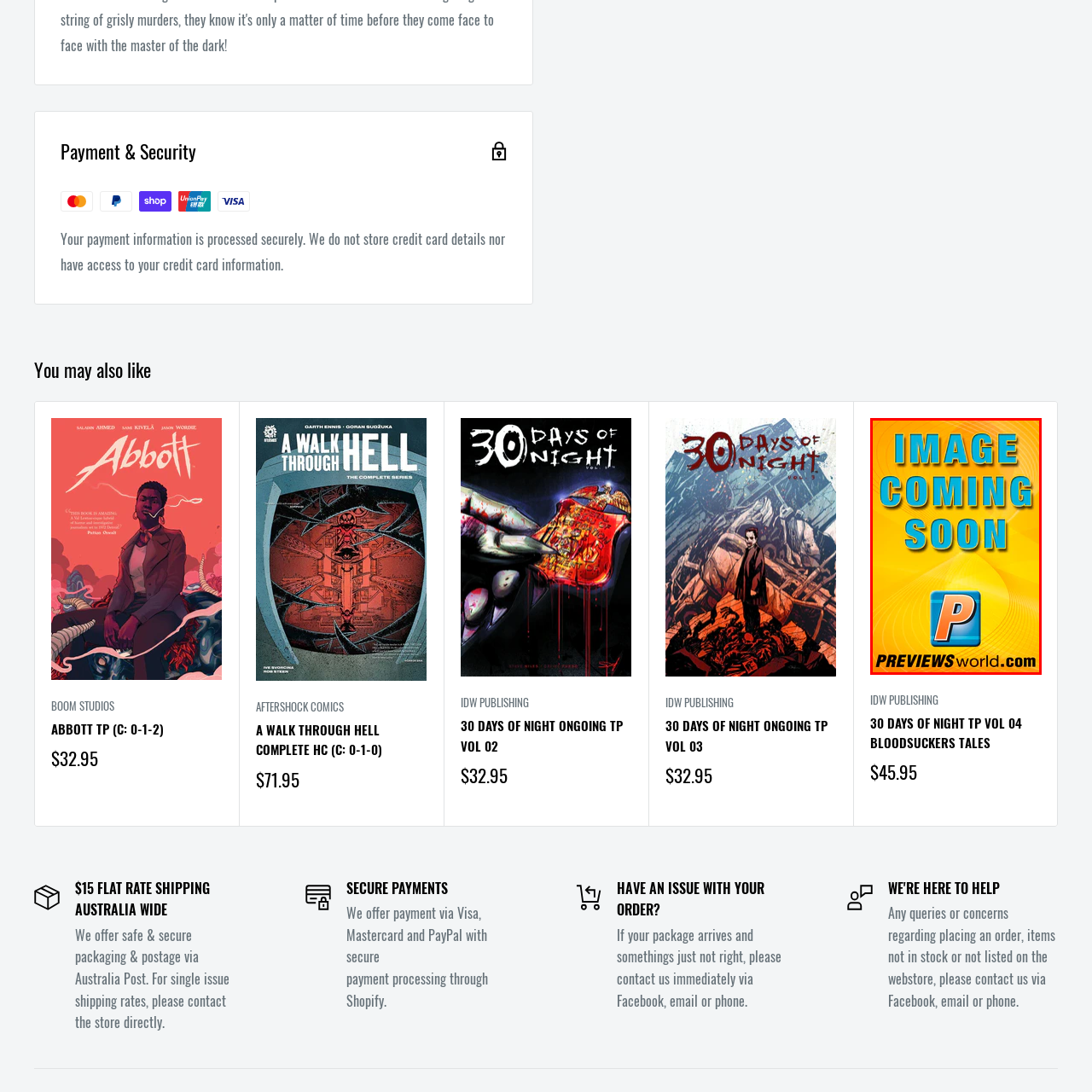Refer to the image area inside the black border, What letter is featured in the stylized logo? 
Respond concisely with a single word or phrase.

P